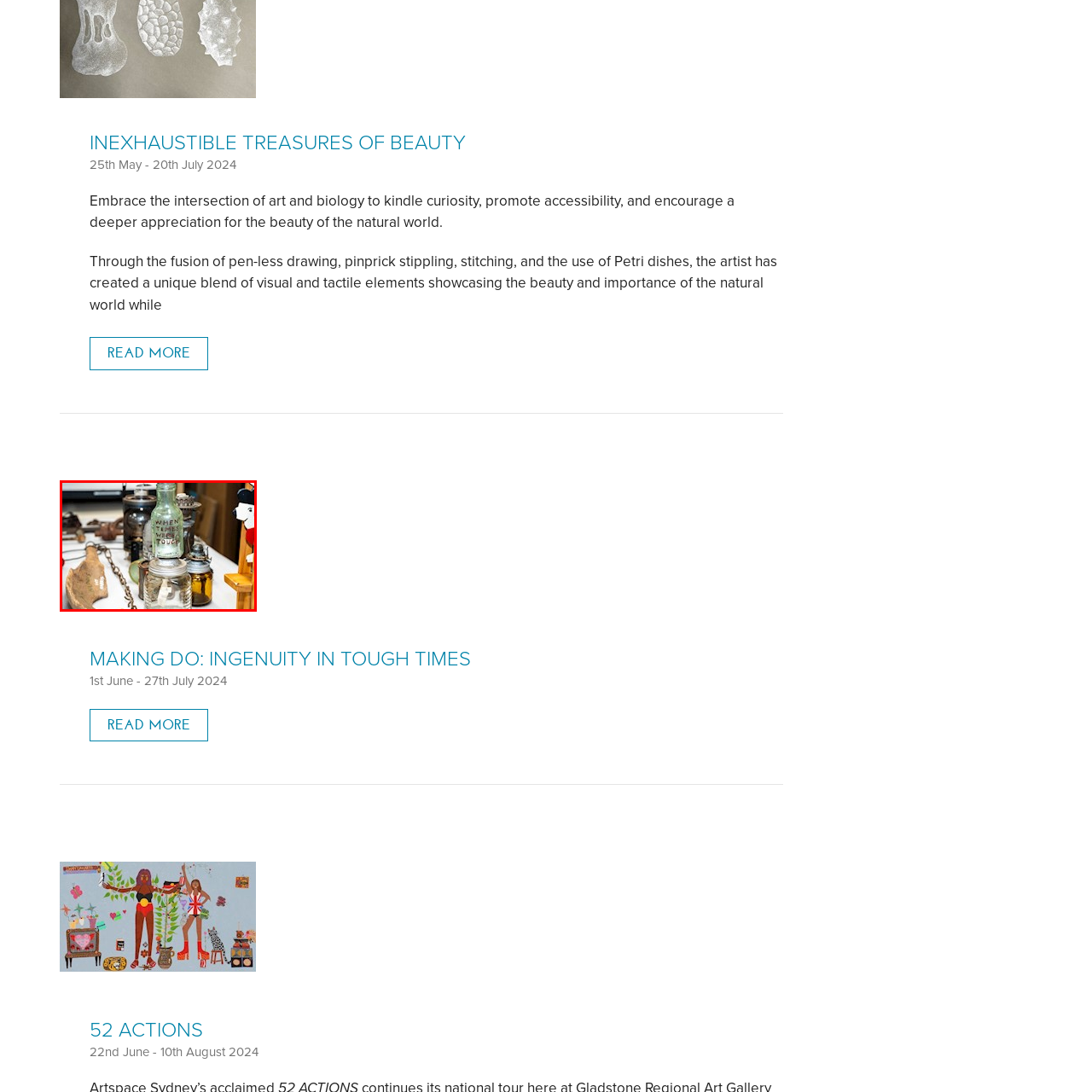Concentrate on the part of the image bordered in red, What do the antique jars and containers represent? Answer concisely with a word or phrase.

Ingenuity and adaptation